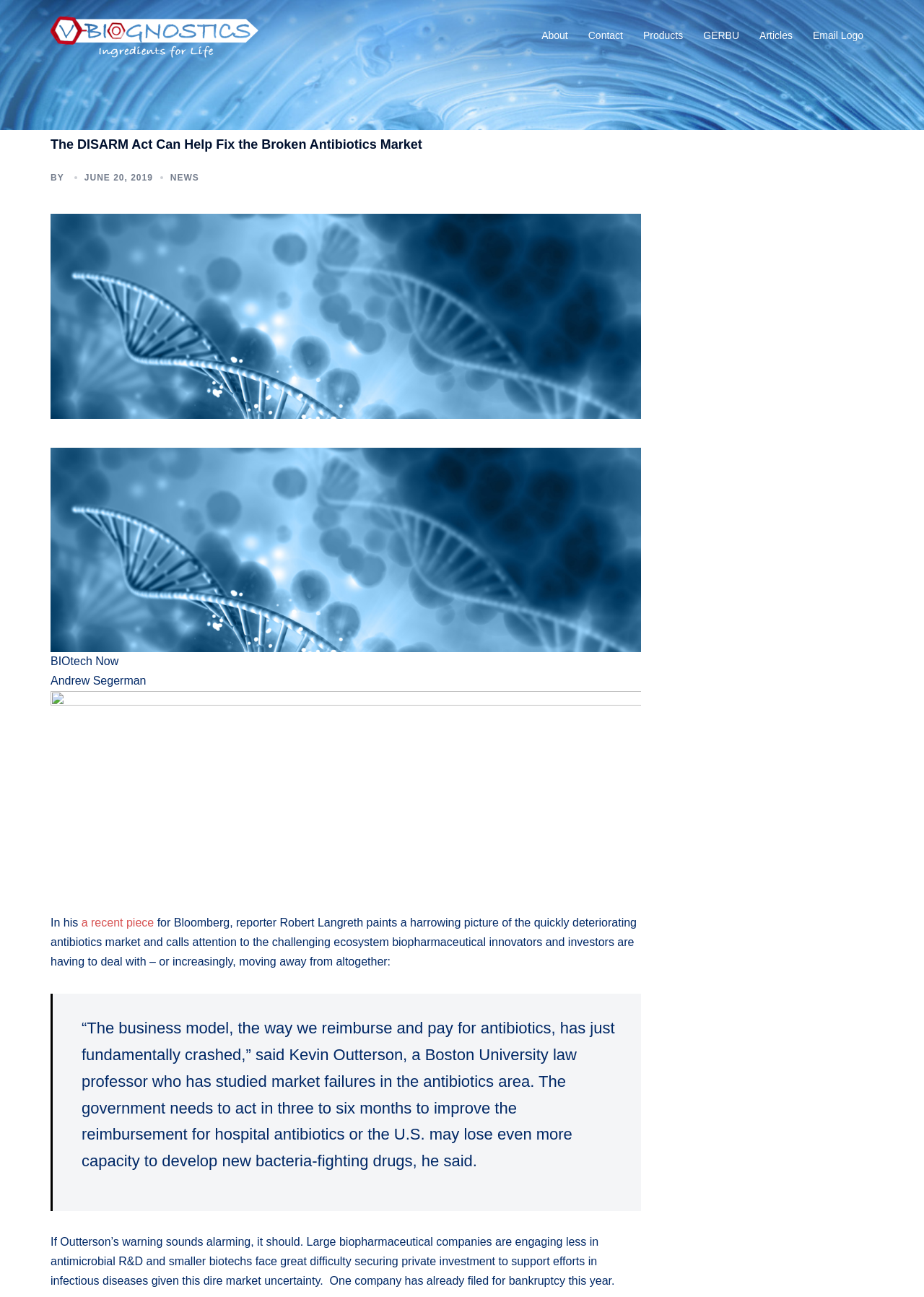Locate the bounding box coordinates of the element to click to perform the following action: 'Go to the About page'. The coordinates should be given as four float values between 0 and 1, in the form of [left, top, right, bottom].

[0.586, 0.021, 0.615, 0.034]